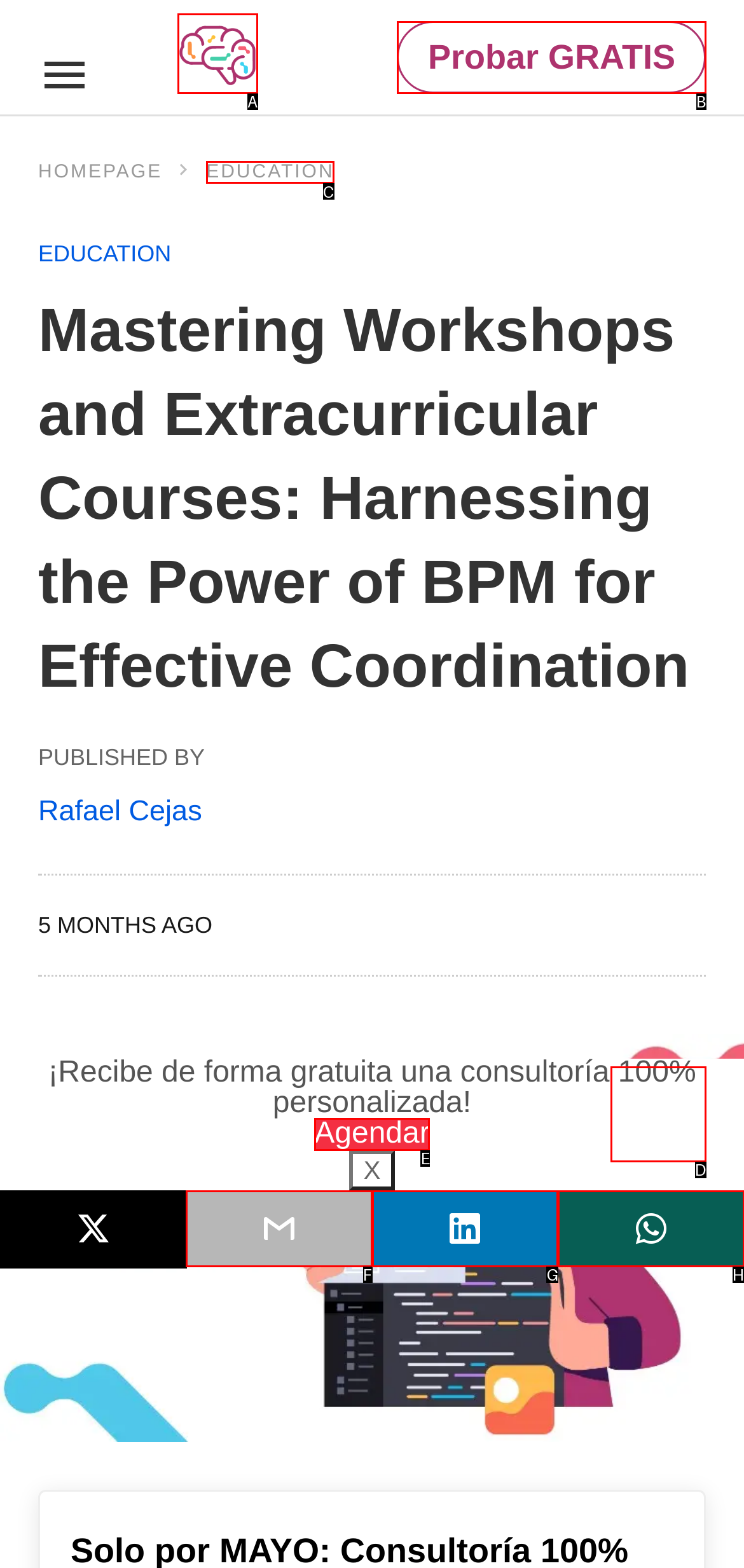Identify which HTML element to click to fulfill the following task: Click the 'I Agree' button. Provide your response using the letter of the correct choice.

None